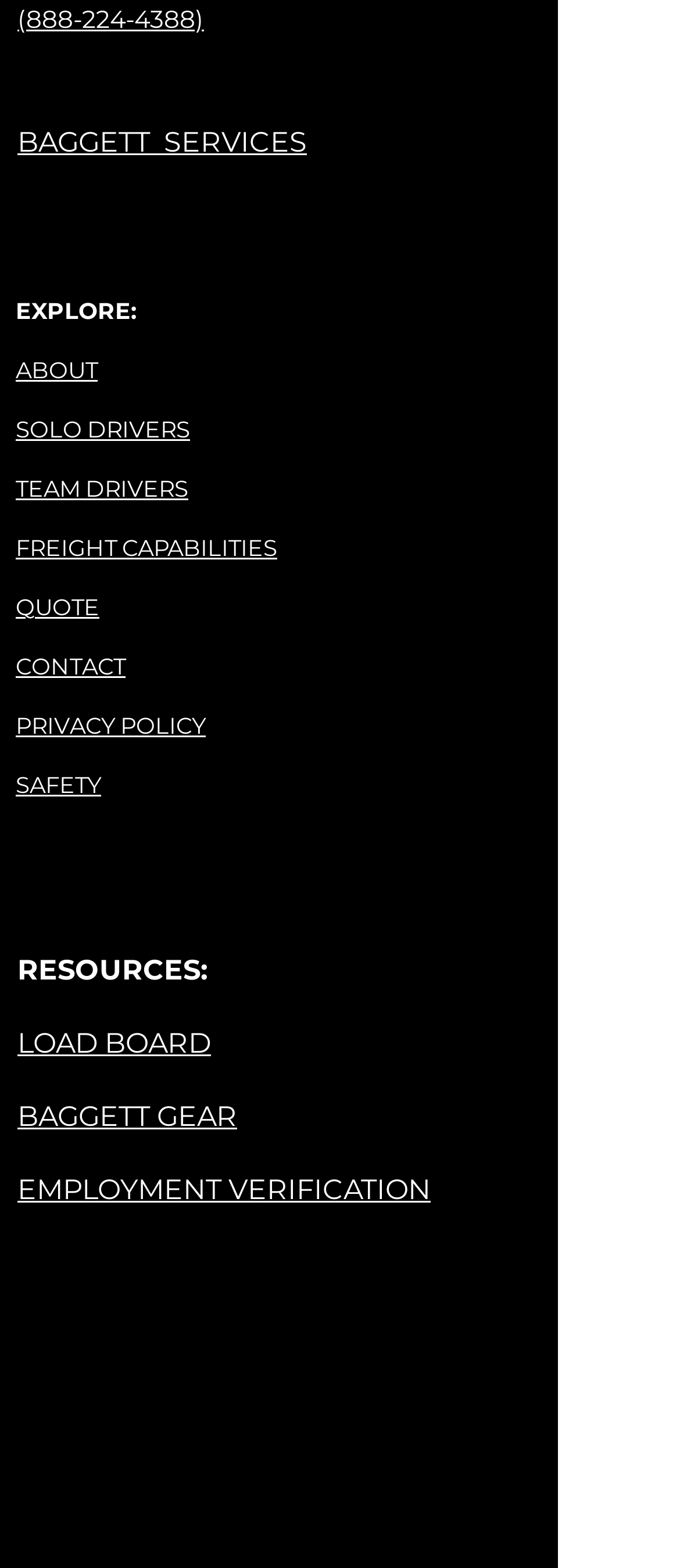Please provide a comprehensive answer to the question below using the information from the image: What social media platforms are listed?

I found the social media platforms by looking at the 'Social Bar' list, which contains links to Facebook, Instagram, LinkedIn, YouTube, and Twitter.